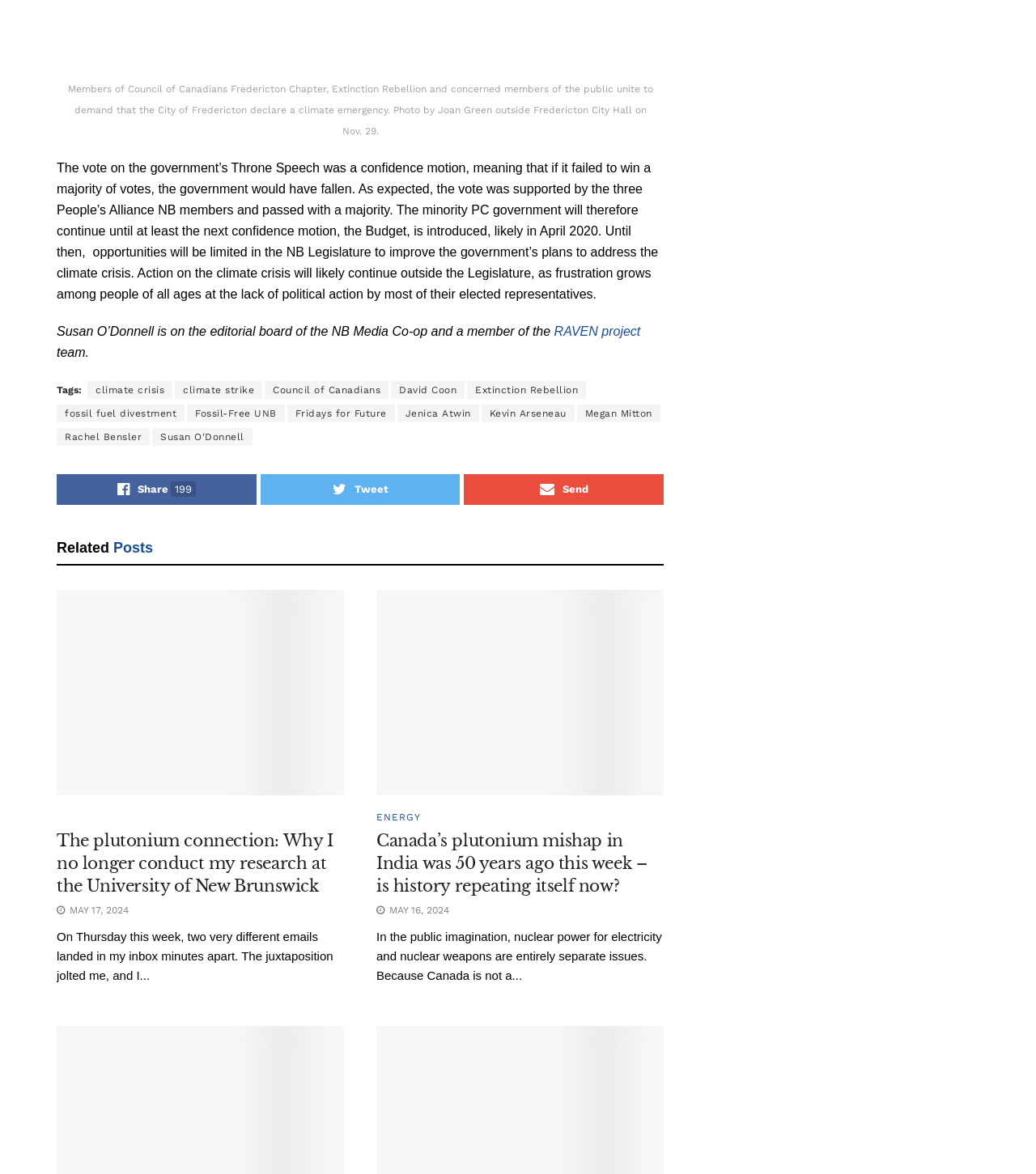Identify the bounding box of the UI element described as follows: "Energy". Provide the coordinates as four float numbers in the range of 0 to 1 [left, top, right, bottom].

[0.363, 0.692, 0.406, 0.7]